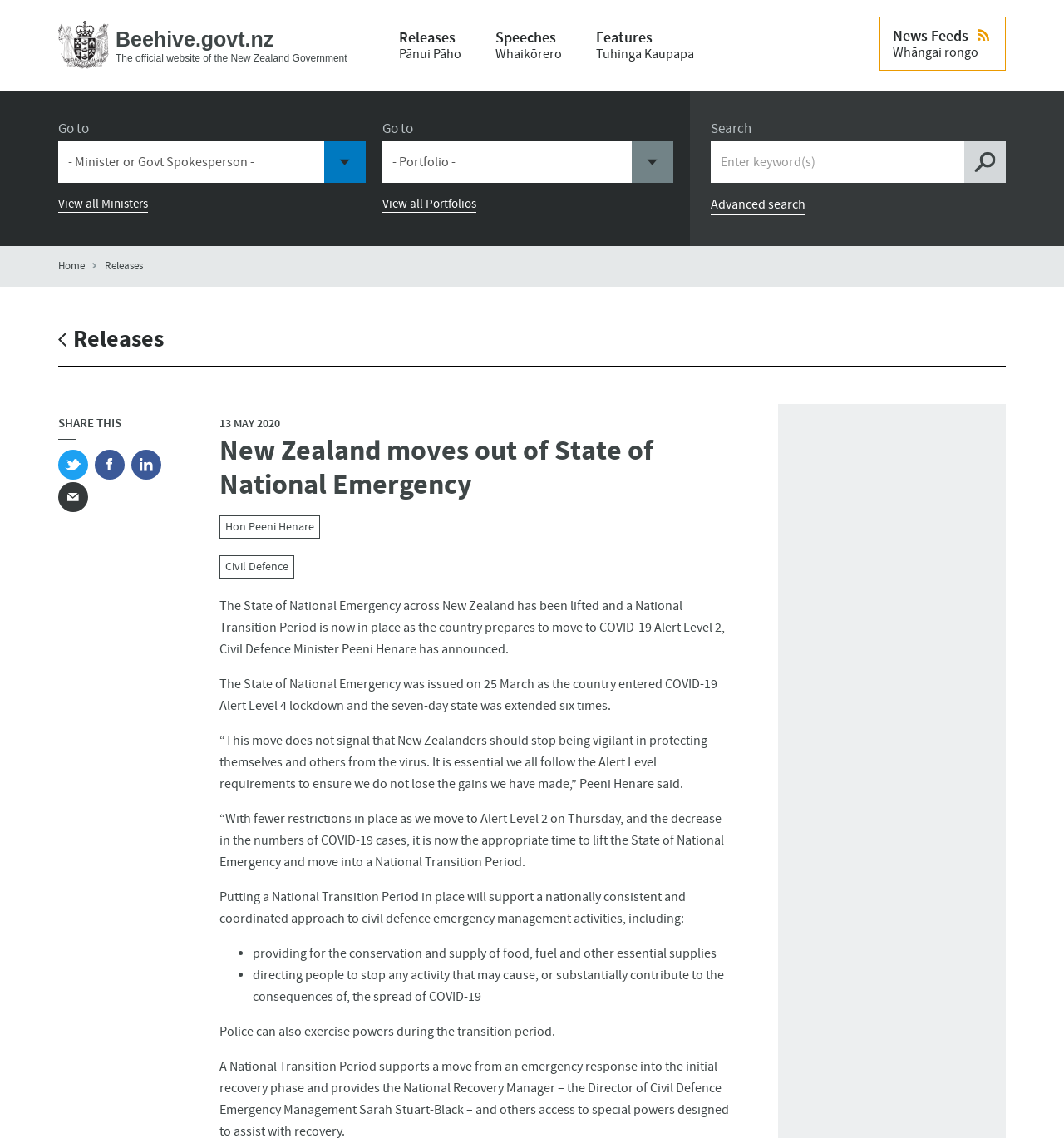Determine the bounding box coordinates of the clickable element to achieve the following action: 'View all Ministers'. Provide the coordinates as four float values between 0 and 1, formatted as [left, top, right, bottom].

[0.055, 0.172, 0.139, 0.187]